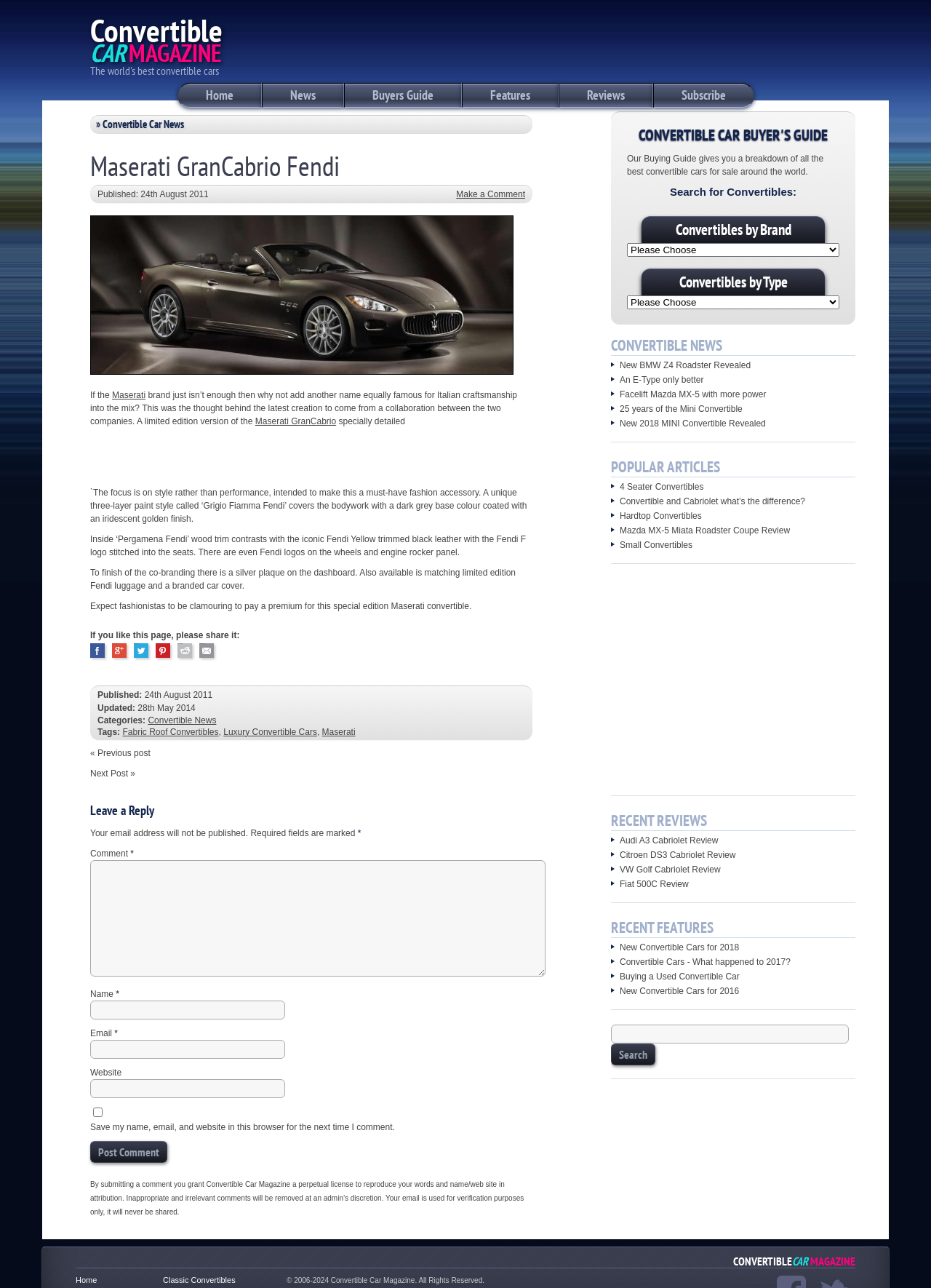Please specify the bounding box coordinates of the element that should be clicked to execute the given instruction: 'Click on the 'Home' link'. Ensure the coordinates are four float numbers between 0 and 1, expressed as [left, top, right, bottom].

[0.191, 0.064, 0.28, 0.084]